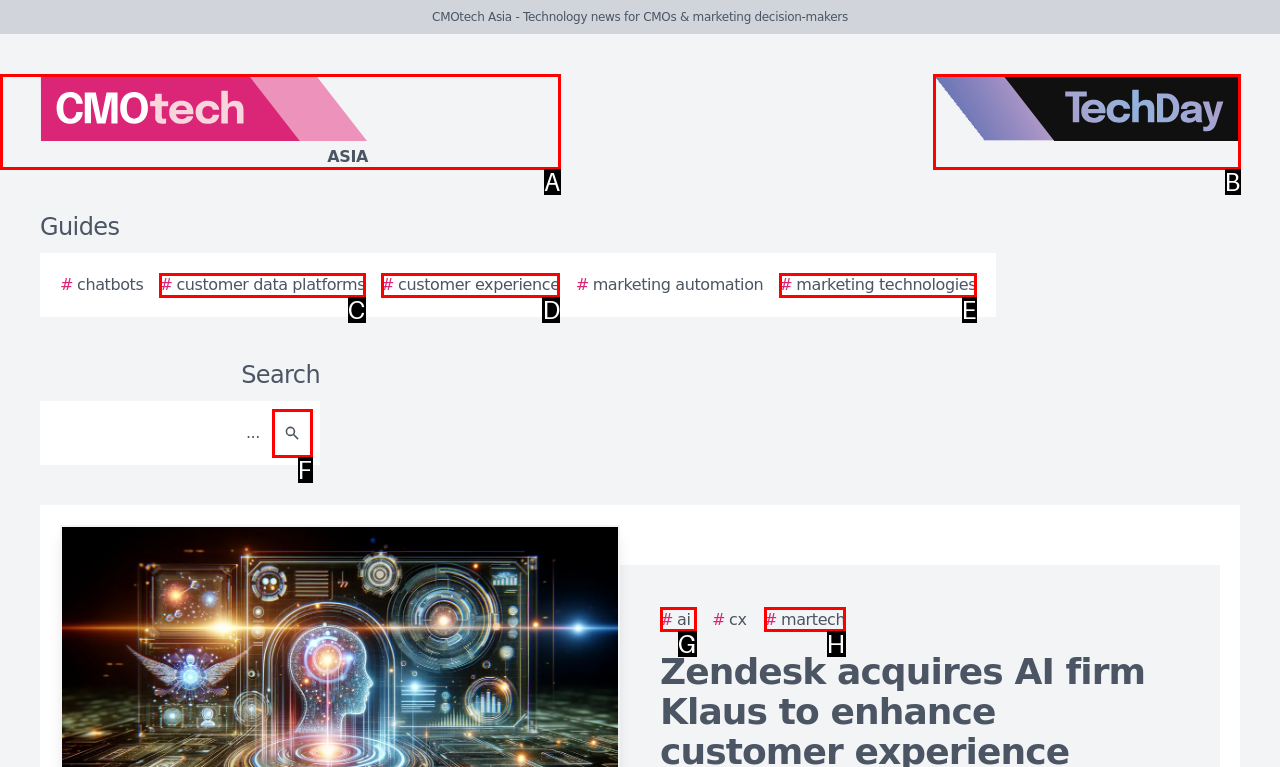From the description: aria-label="Search", select the HTML element that fits best. Reply with the letter of the appropriate option.

F